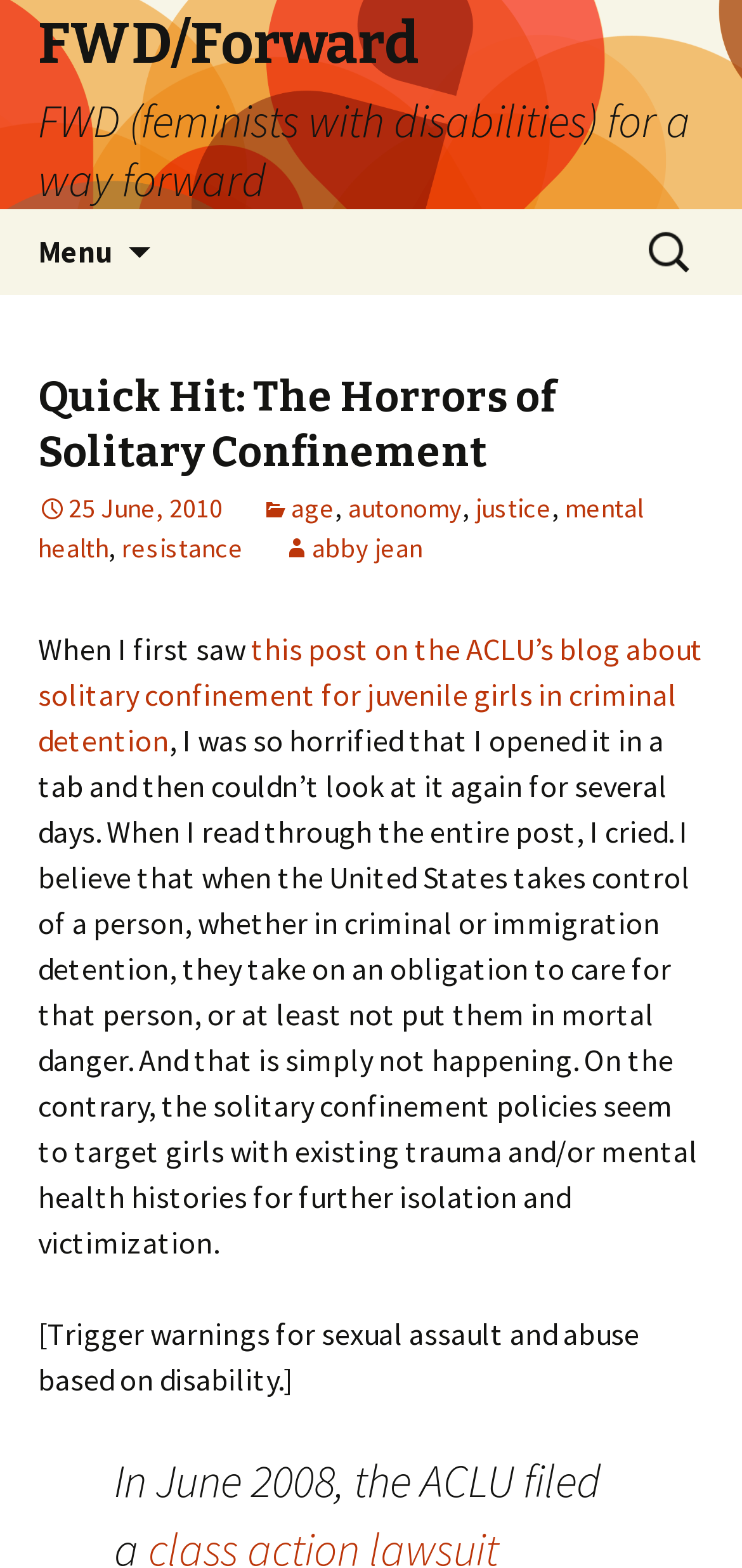Identify the bounding box coordinates of the element to click to follow this instruction: 'Open the menu'. Ensure the coordinates are four float values between 0 and 1, provided as [left, top, right, bottom].

[0.0, 0.133, 0.203, 0.188]